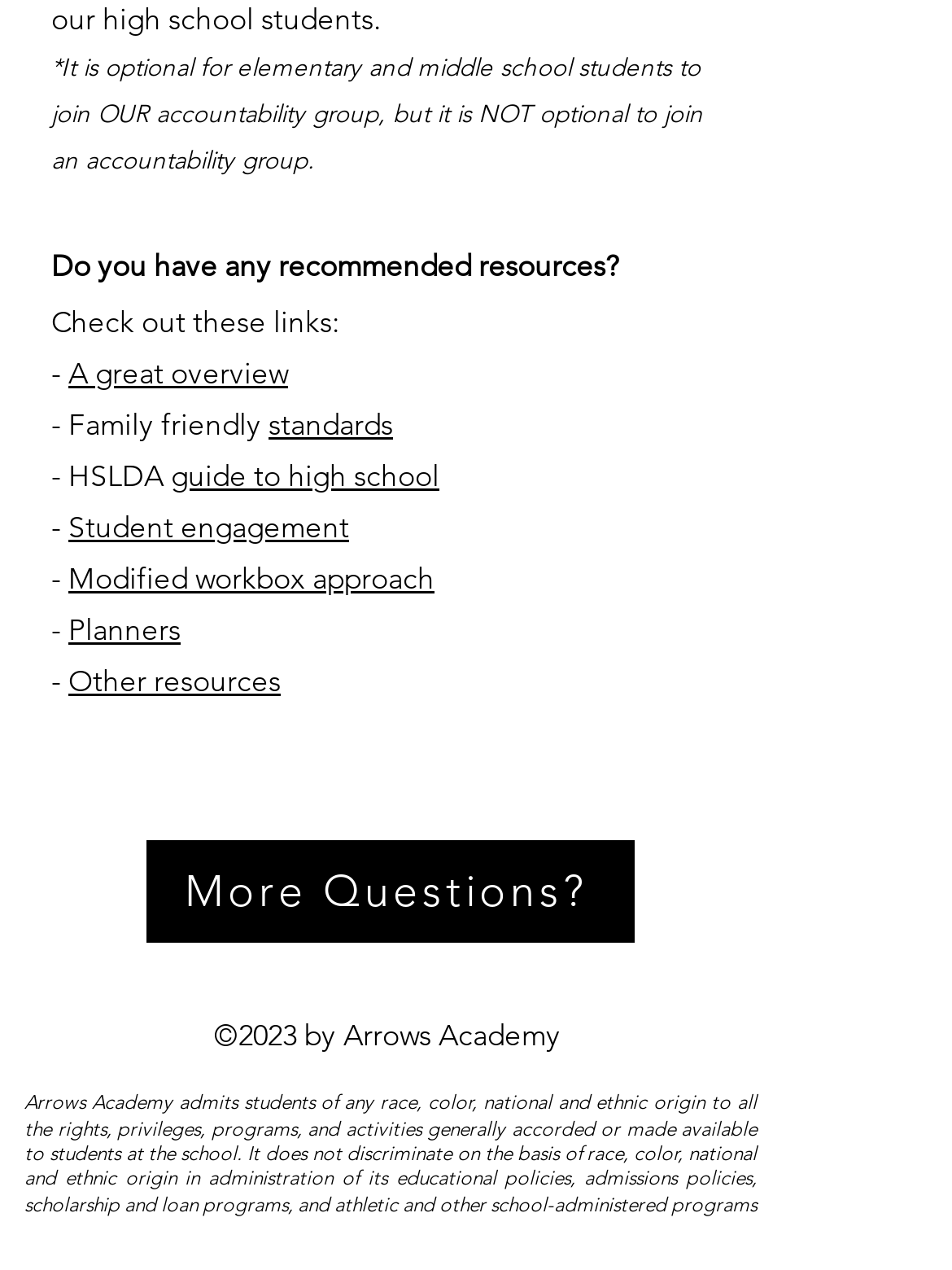Please analyze the image and give a detailed answer to the question:
What is the topic of the webpage related to?

The webpage mentions 'accountability group', 'standards', 'guide to high school', and other education-related terms, suggesting that the topic of the webpage is related to education, possibly homeschooling or academic support.